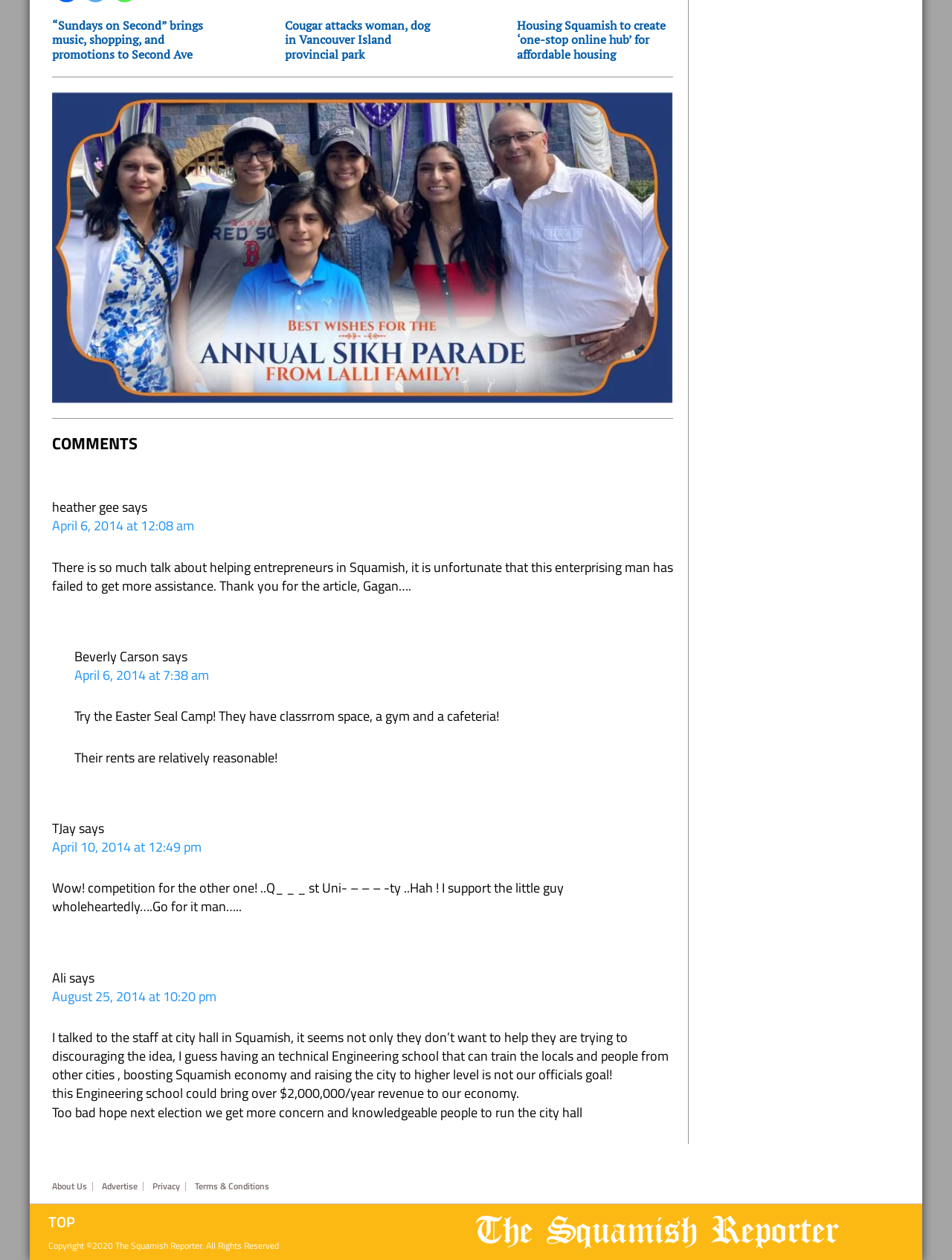Using the information in the image, give a comprehensive answer to the question: 
What is the topic of the first article?

The first article on the webpage has a heading that reads '“Sundays on Second” brings music, shopping, and promotions to Second Ave', which suggests that the topic of the article is about an event or initiative called 'Sundays on Second' that brings music, shopping, and promotions to Second Avenue.